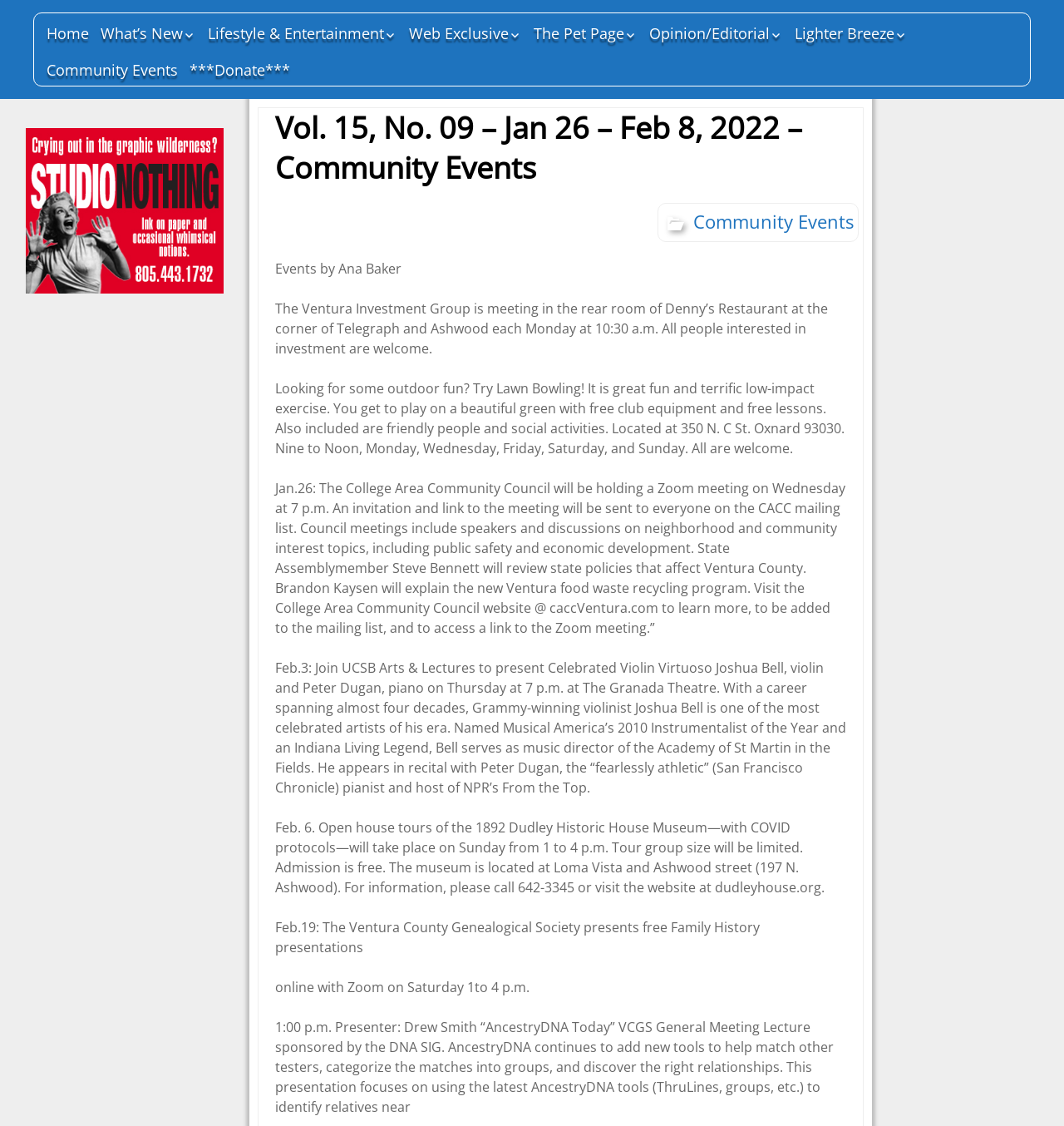Use one word or a short phrase to answer the question provided: 
What is the topic of the presentation by Drew Smith?

AncestryDNA Today